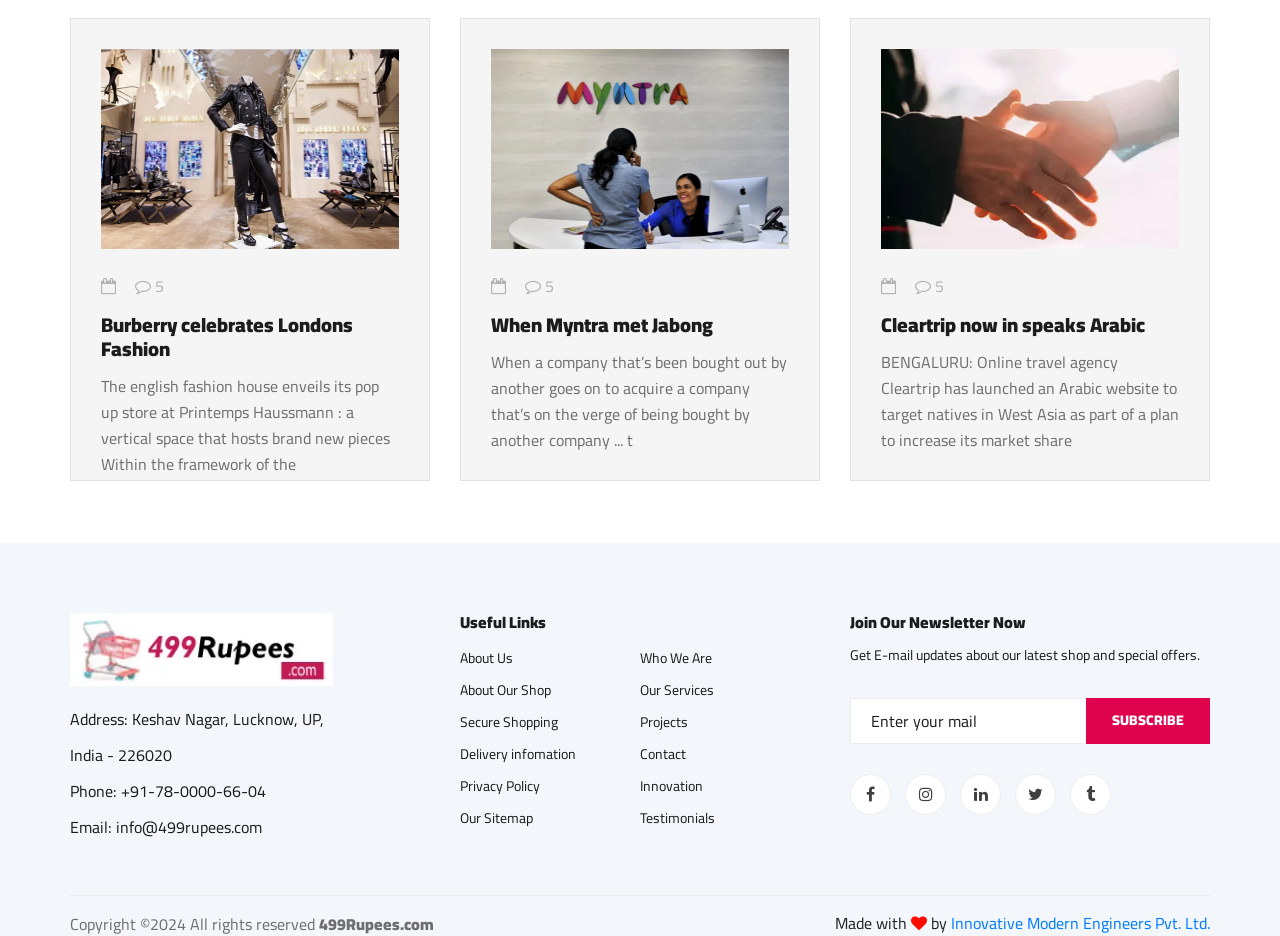Extract the bounding box coordinates for the UI element described as: "Privacy Policy".

[0.359, 0.826, 0.422, 0.854]